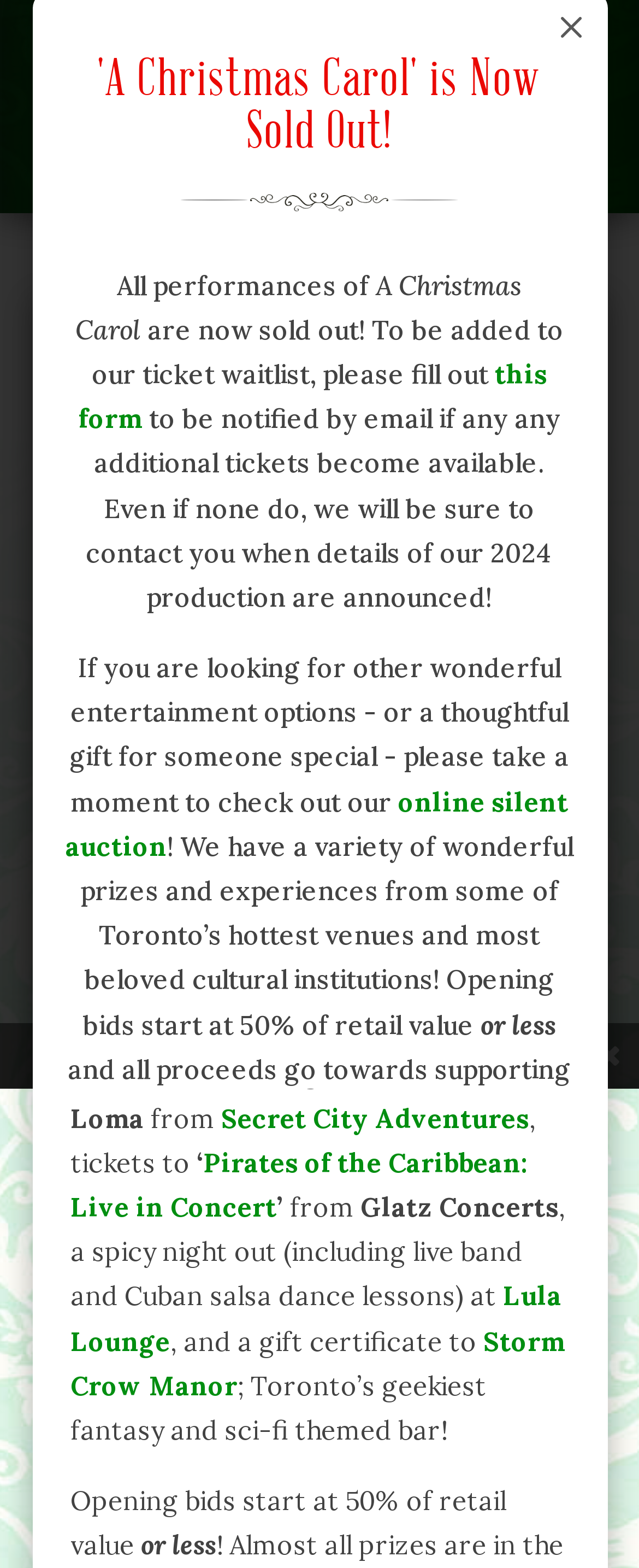Generate an in-depth caption that captures all aspects of the webpage.

This webpage is about a silent auction event, specifically the "Silent Auction 2023 - Christmas Carol TO". The page is divided into sections, with a prominent announcement at the top stating that all performances of "A Christmas Carol" are now sold out, and providing a link to a ticket waitlist form. Below this, there is a brief introduction to the silent auction, which features a variety of prizes and experiences from Toronto's hottest venues and cultural institutions.

The silent auction section is further divided into subsections, each highlighting a specific type of prize or experience. There are headings and links to various organizations, such as the Toronto International Film Festival, Toronto Symphony Orchestra, and Toronto Mendelssohn Choir, among others. The prizes and experiences include tickets to concerts and events, memberships, guided tours, escape games, and gift certificates to bars and restaurants.

Throughout the page, there are several links and buttons, including social media links at the top and a "Share This" button near the bottom. There are also several images and icons scattered throughout the page, including a few emojis. The overall layout is organized, with clear headings and concise text, making it easy to navigate and find specific information.